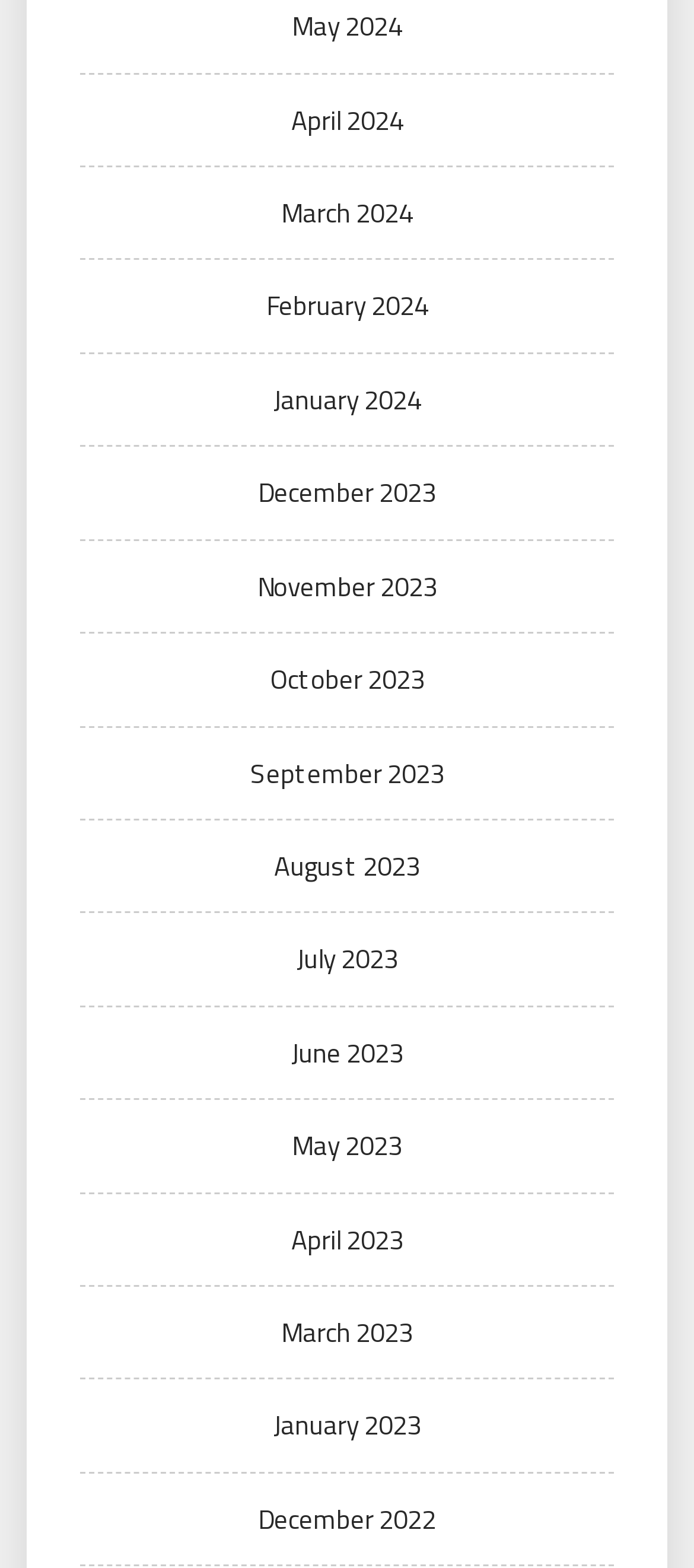Find the bounding box coordinates of the element's region that should be clicked in order to follow the given instruction: "Get digital invoices in PDF". The coordinates should consist of four float numbers between 0 and 1, i.e., [left, top, right, bottom].

None